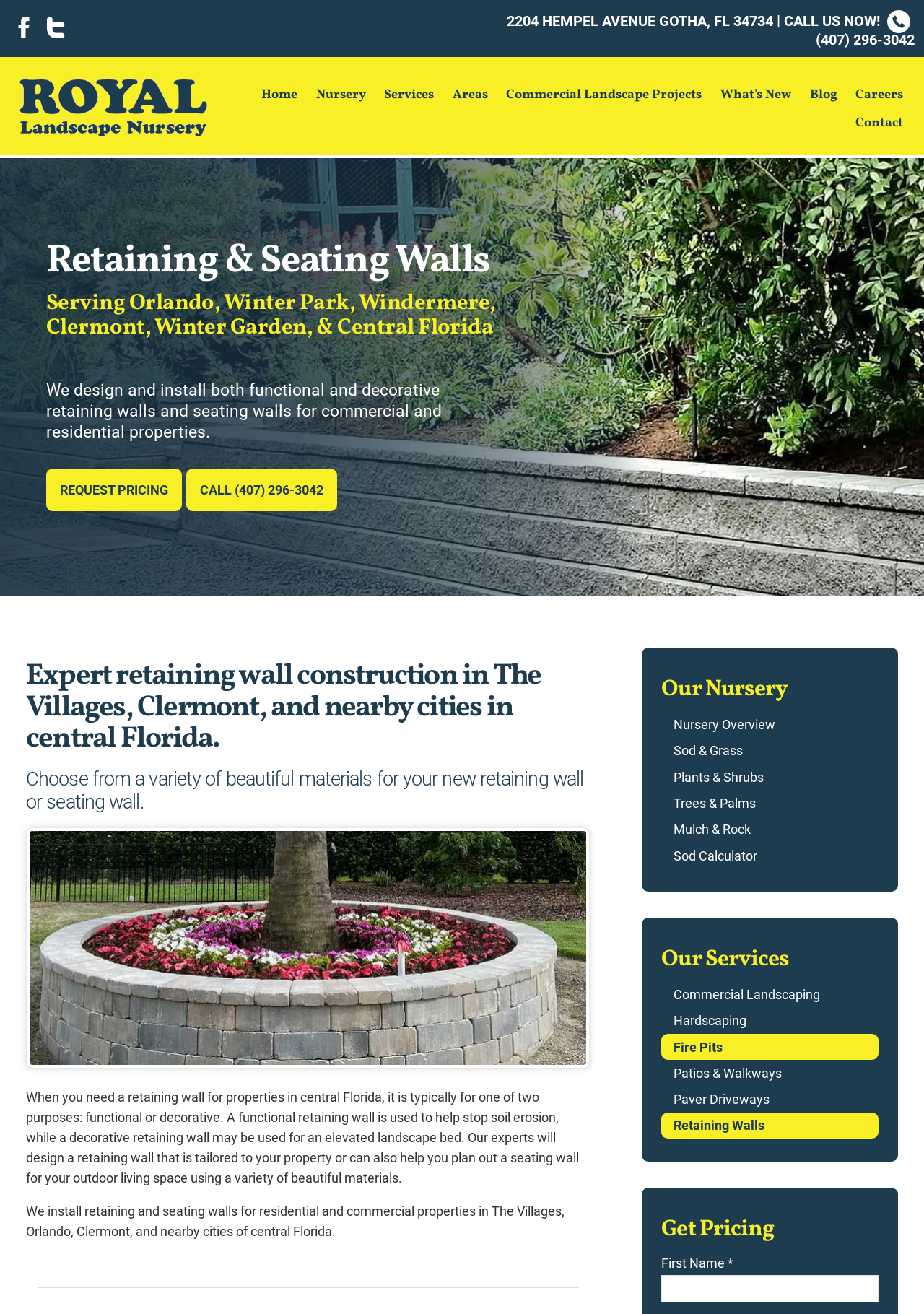Please identify the bounding box coordinates of the clickable area that will allow you to execute the instruction: "Click the 'CALL US NOW!' button".

[0.848, 0.009, 0.989, 0.037]